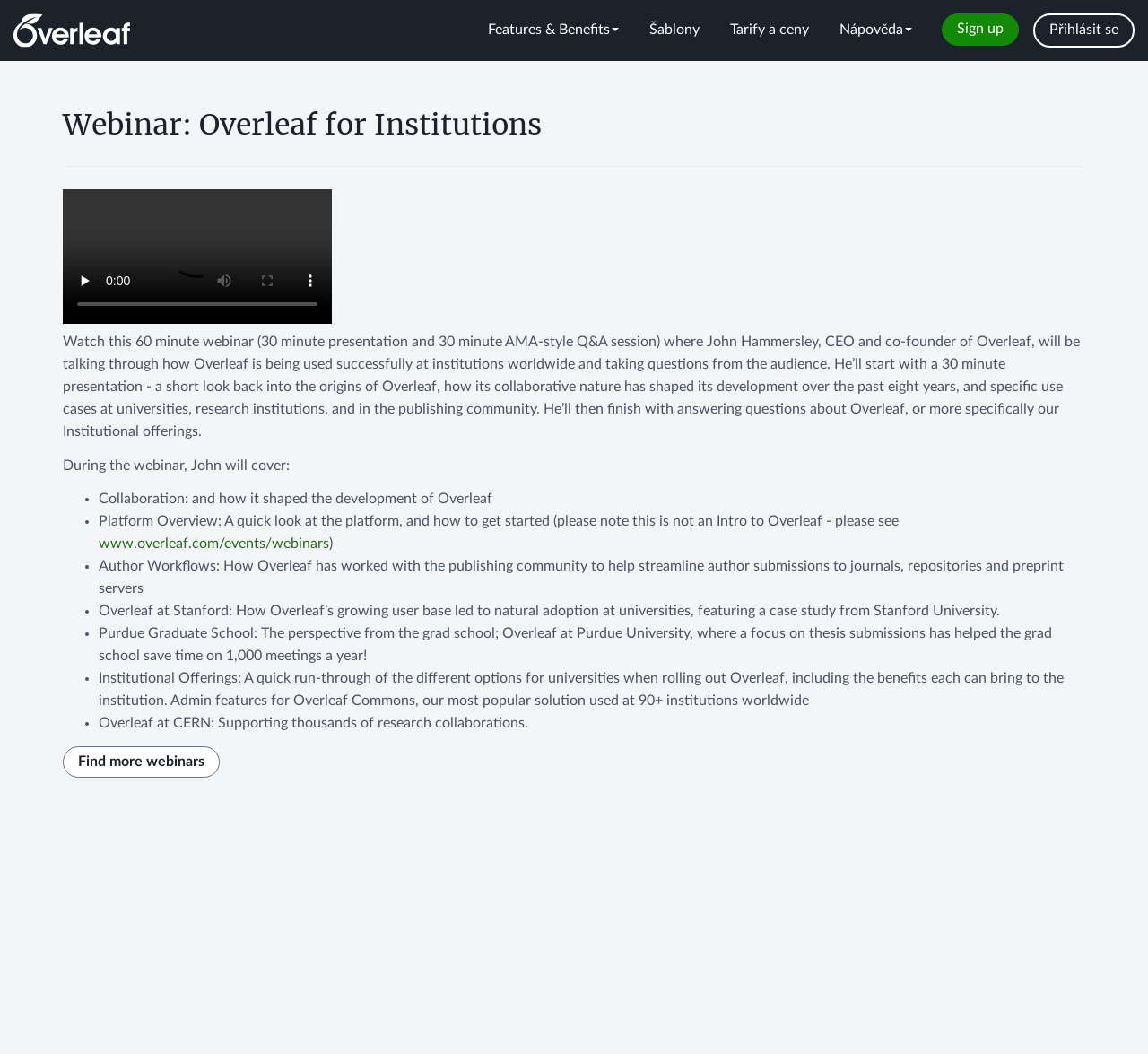Reply to the question with a single word or phrase:
What is the name of the CEO and co-founder of Overleaf?

John Hammersley